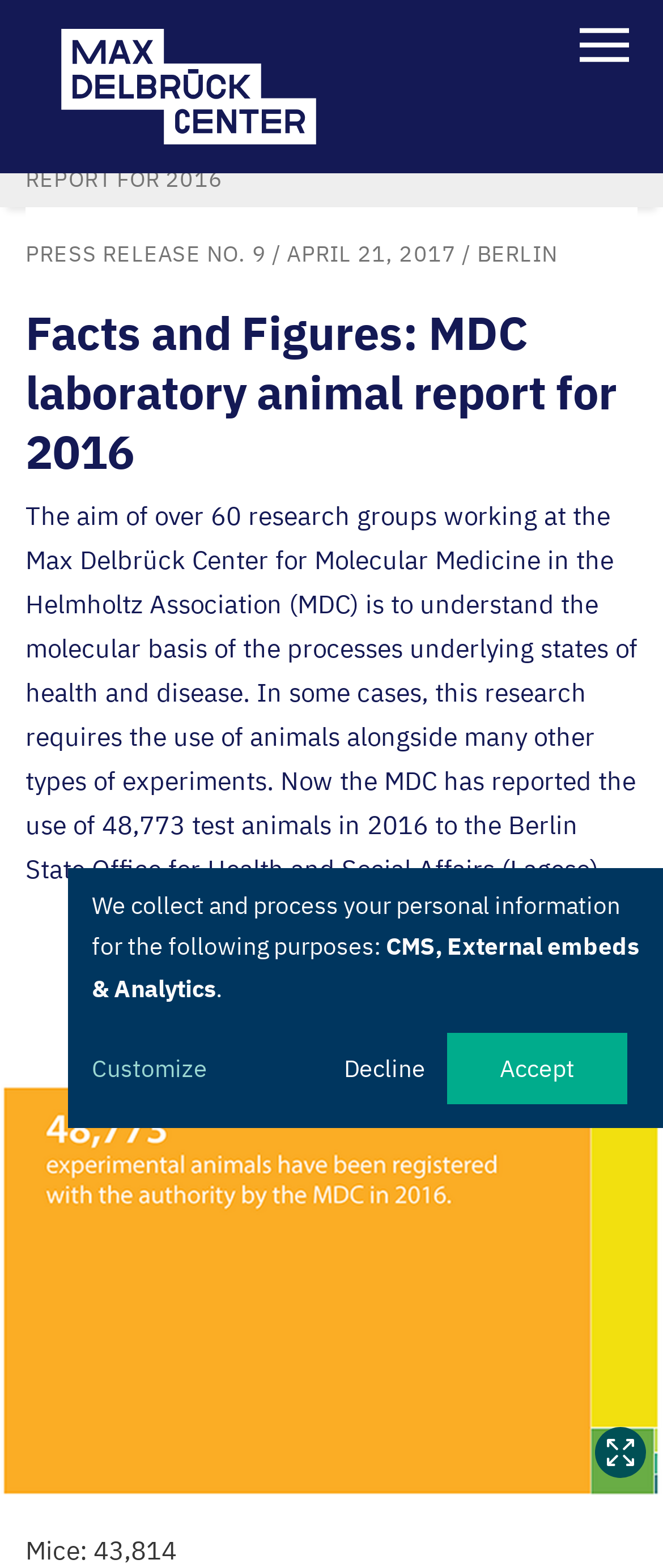Locate the headline of the webpage and generate its content.

Facts and Figures: MDC laboratory animal report for 2016